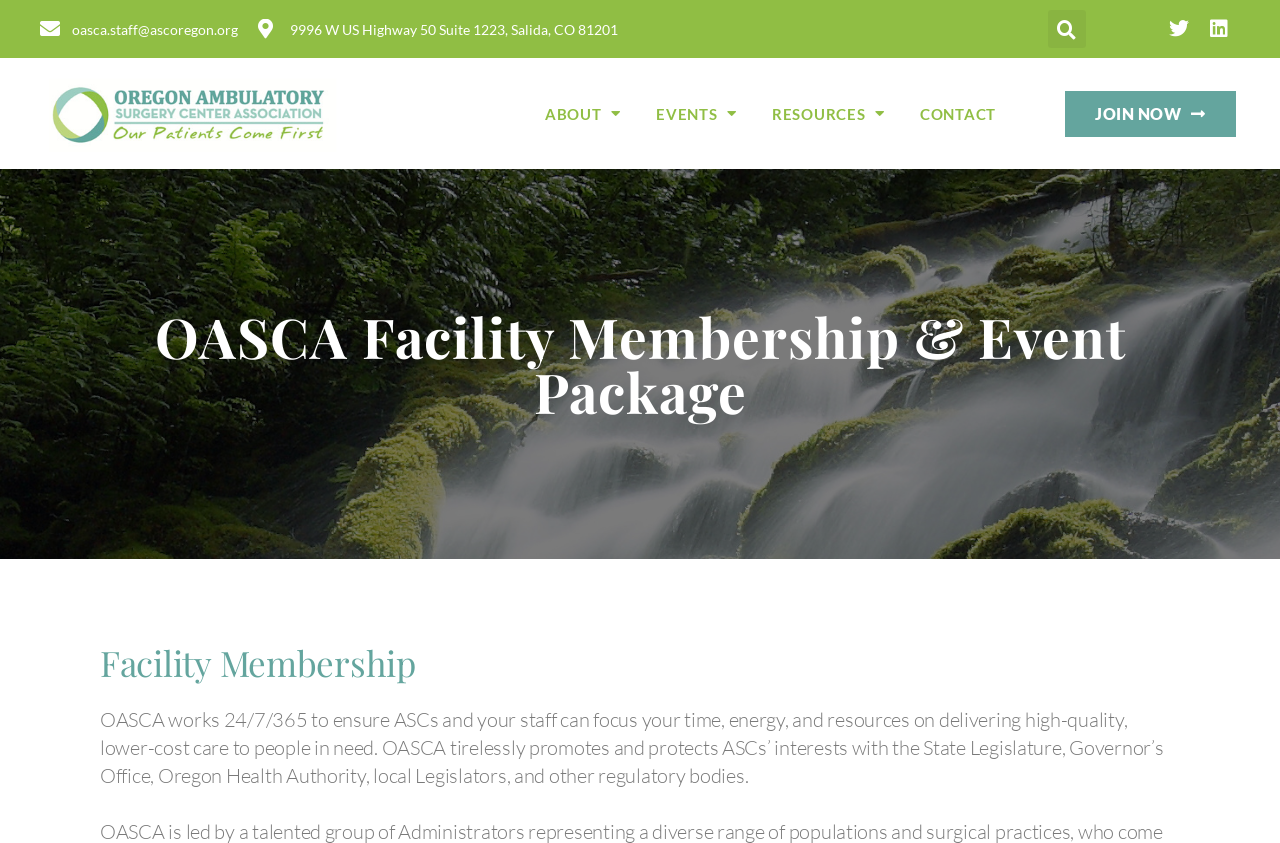What is the email address of OASCA?
Refer to the screenshot and respond with a concise word or phrase.

oasca.staff@ascoregon.org